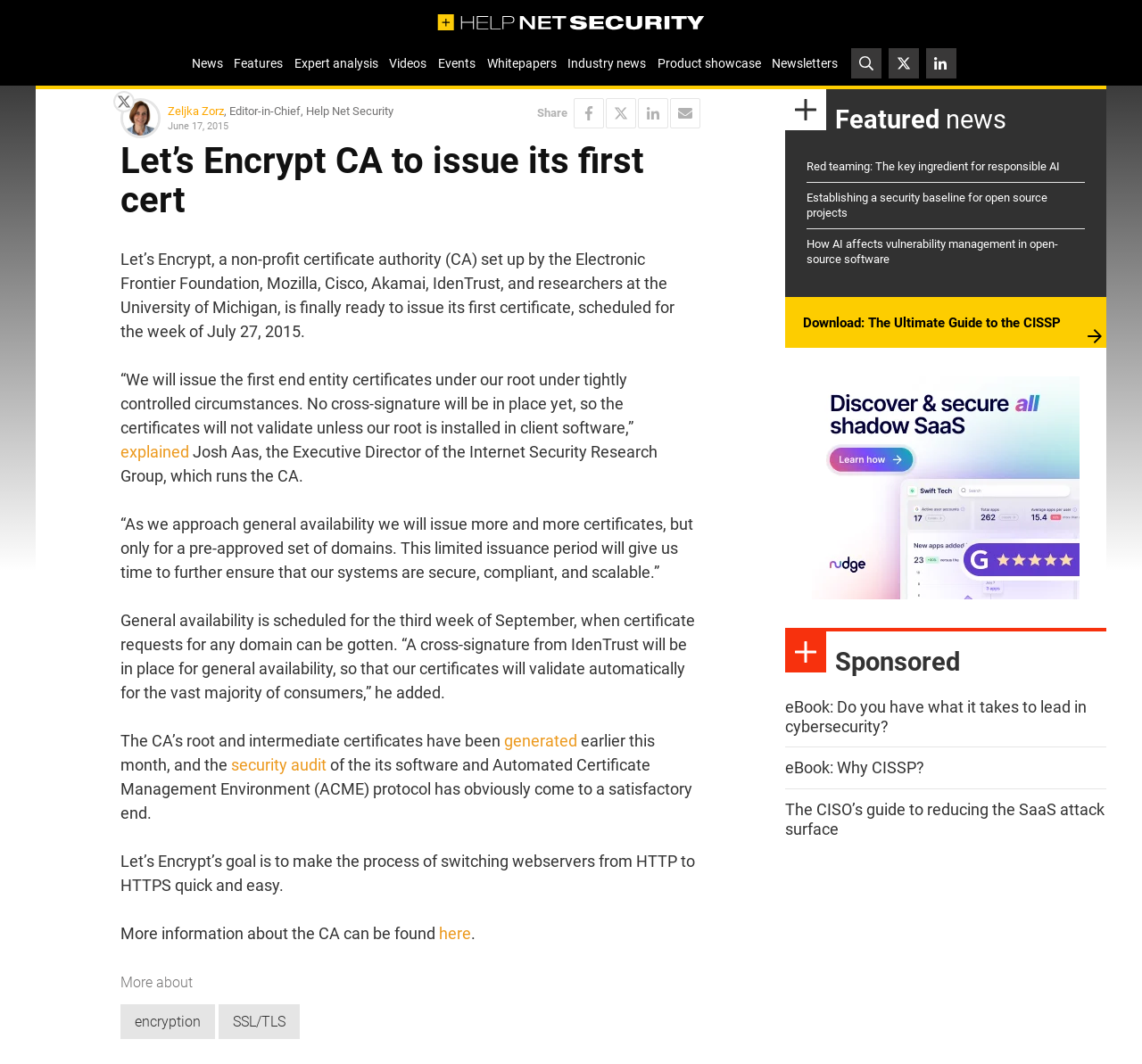Offer a meticulous description of the webpage's structure and content.

This webpage is about Let's Encrypt, a non-profit certificate authority, and its plan to issue its first certificate. At the top, there is a link to "Help Net Security" with an accompanying image. Below that, there are several links to different sections of the website, including "News", "Features", "Expert analysis", and more.

On the left side, there is a section with a heading "Let's Encrypt CA to issue its first cert" and a subheading that explains the purpose of Let's Encrypt. The text describes the process of issuing certificates and the timeline for general availability. There are also quotes from Josh Aas, the Executive Director of the Internet Security Research Group, which runs the CA.

Below this section, there are social media links to share the article on Facebook, Twitter, LinkedIn, and via email. On the right side, there is a section with a heading "Featured news" that lists several news articles with links and accompanying images.

At the bottom of the page, there is a footer section with a link to download a guide to the CISSP and several sponsored links to eBooks and guides related to cybersecurity.